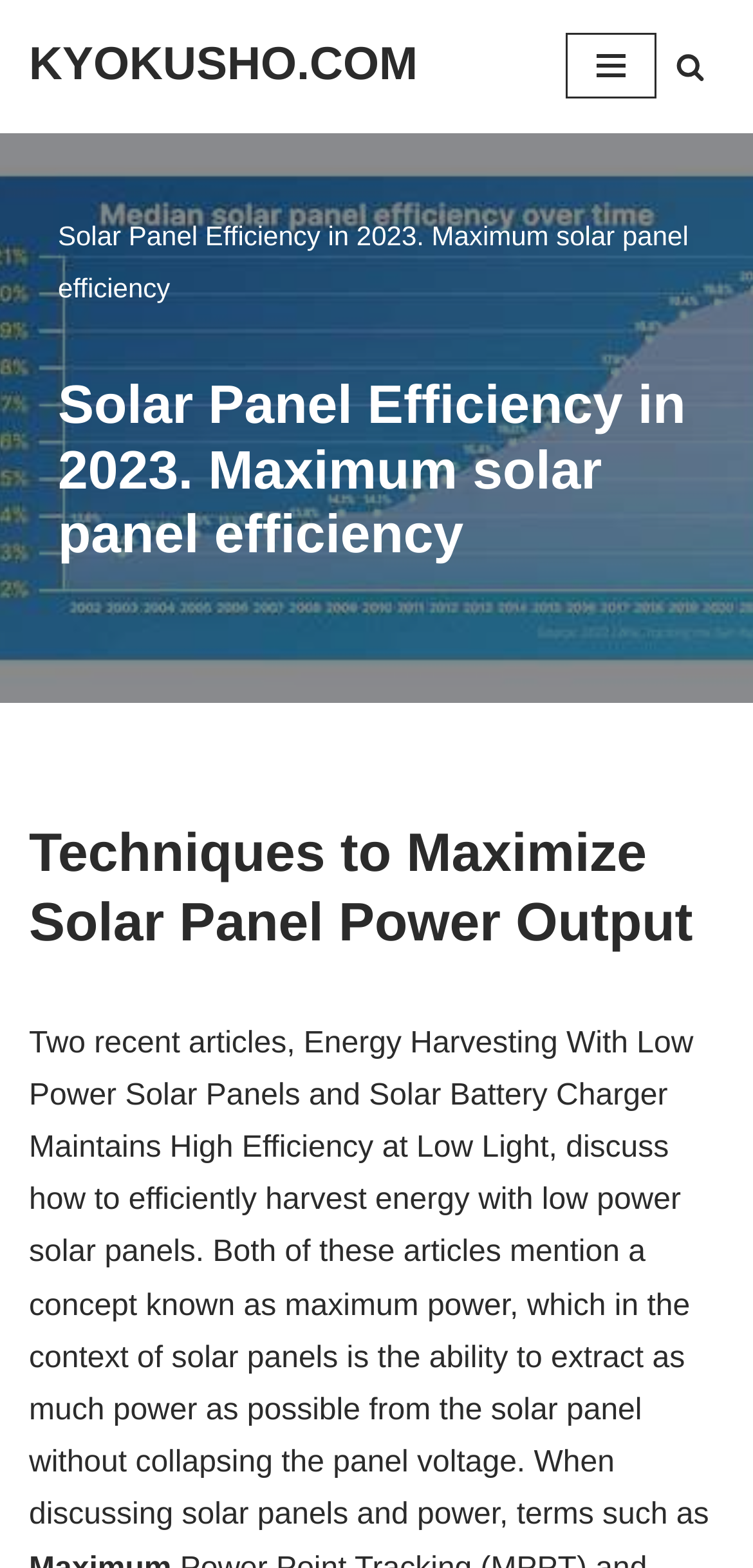Identify and provide the main heading of the webpage.

Solar Panel Efficiency in 2023. Maximum solar panel efficiency